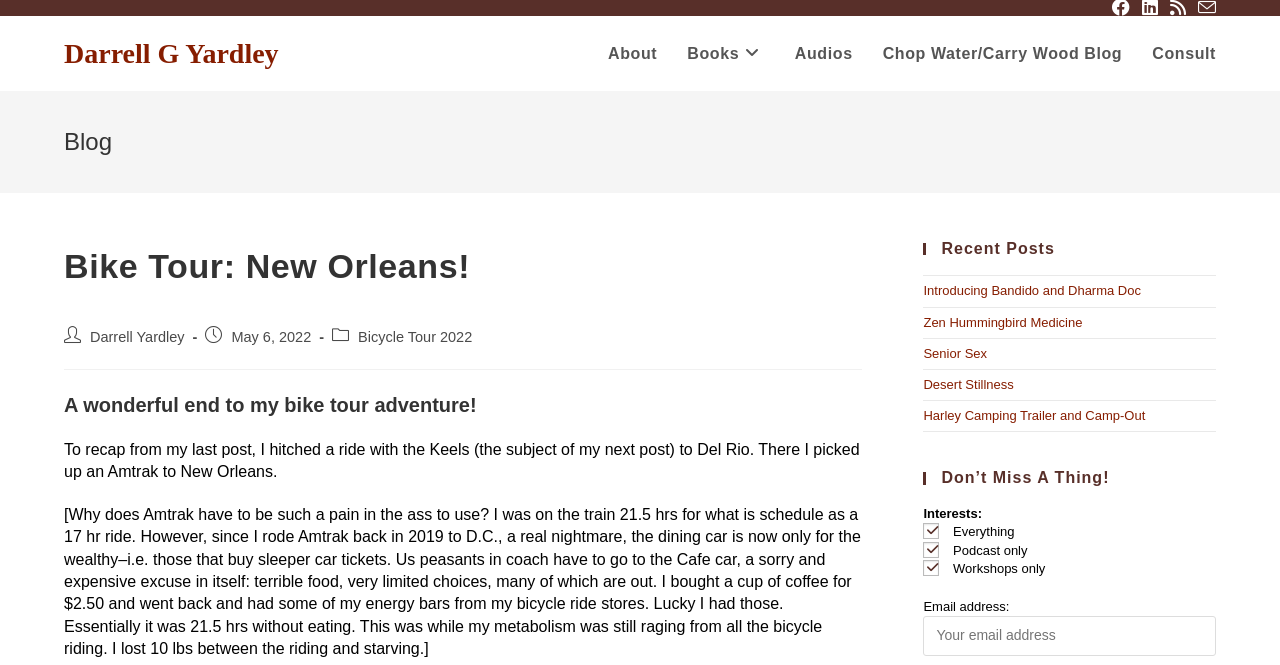Identify the bounding box for the UI element that is described as follows: "Introducing Bandido and Dharma Doc".

[0.721, 0.426, 0.891, 0.449]